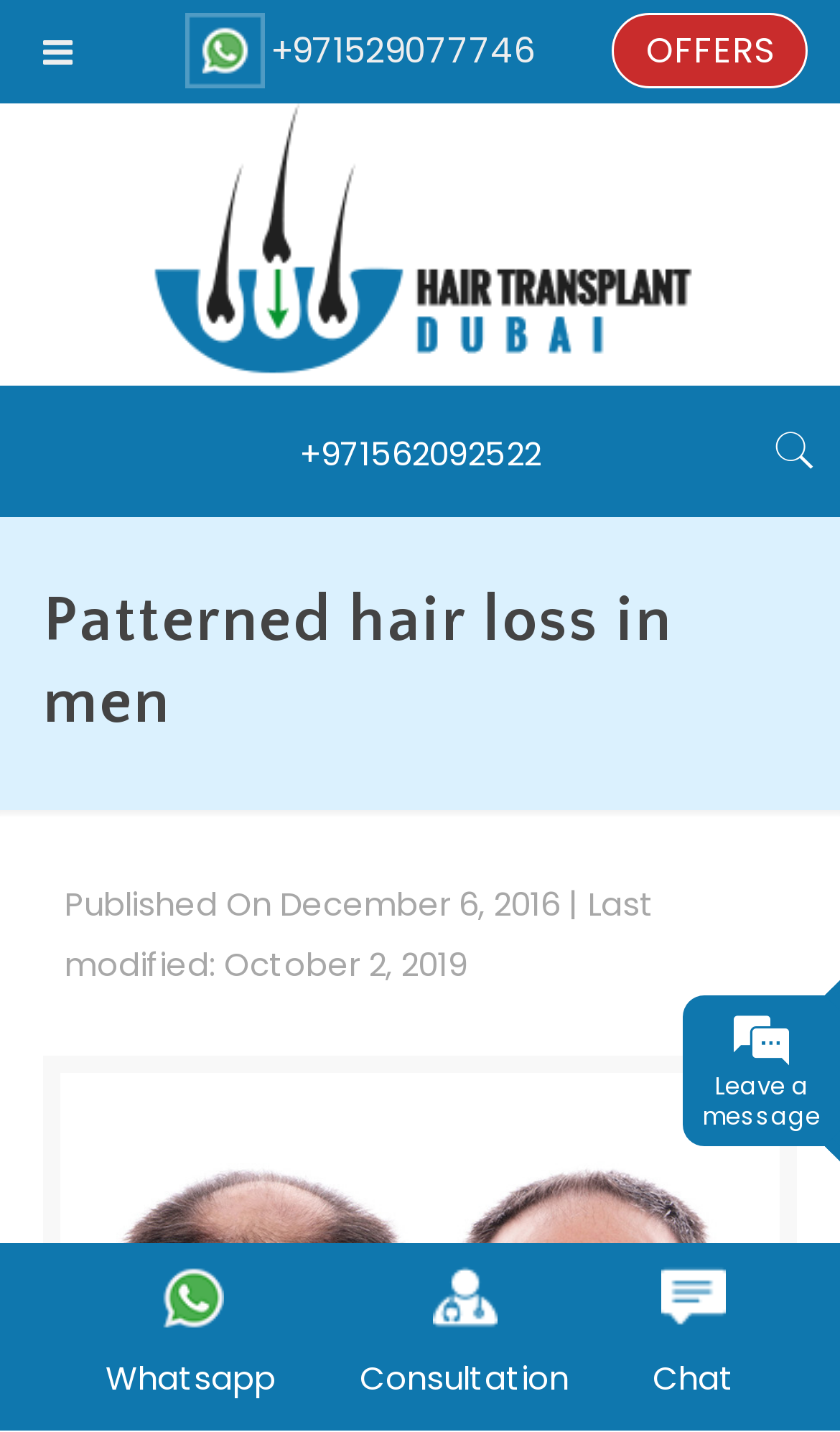What is the phone number on the top right?
Based on the visual, give a brief answer using one word or a short phrase.

+971562092522